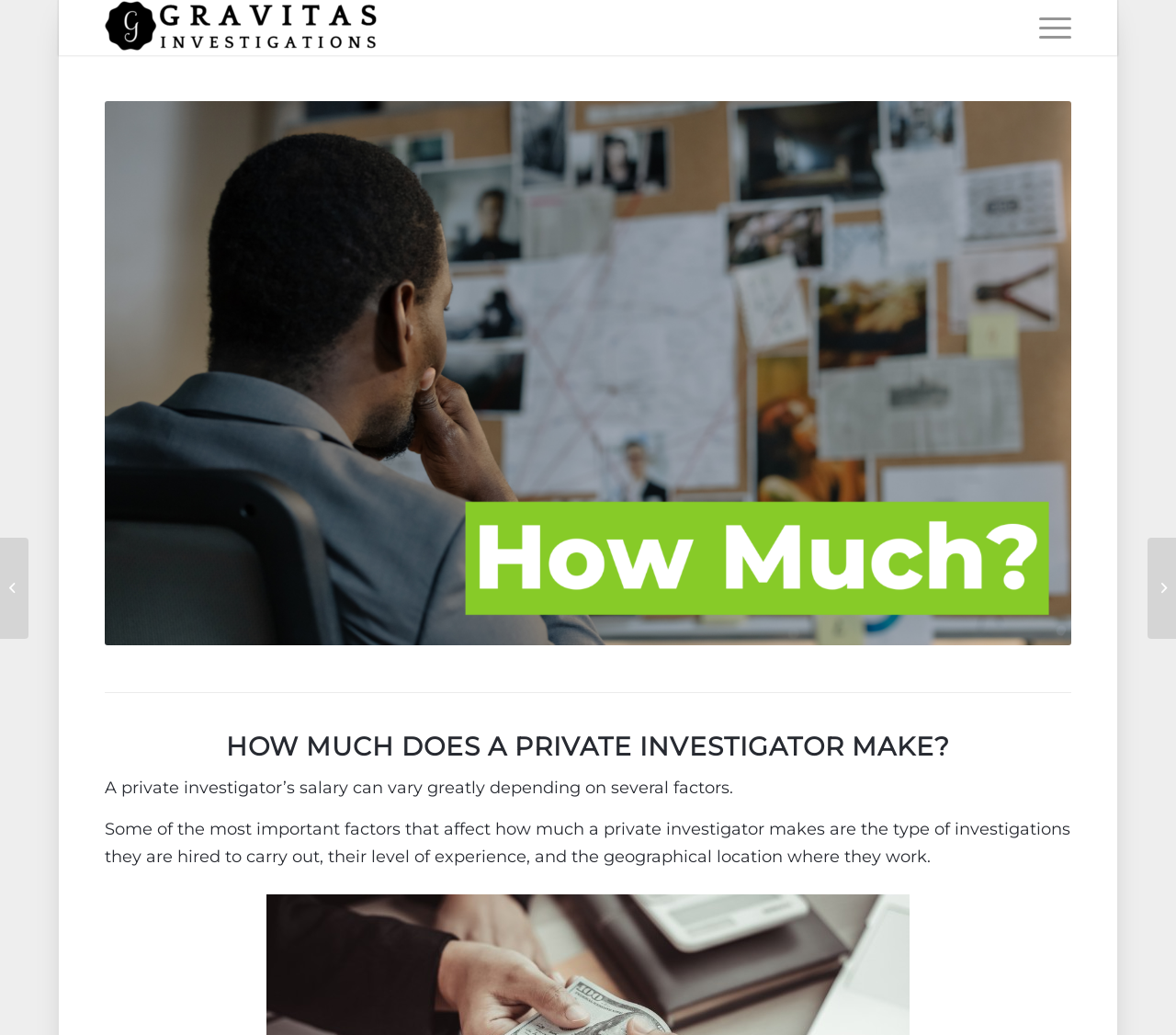What is the geographical factor that affects a private investigator's salary?
Answer the question with a single word or phrase, referring to the image.

Location